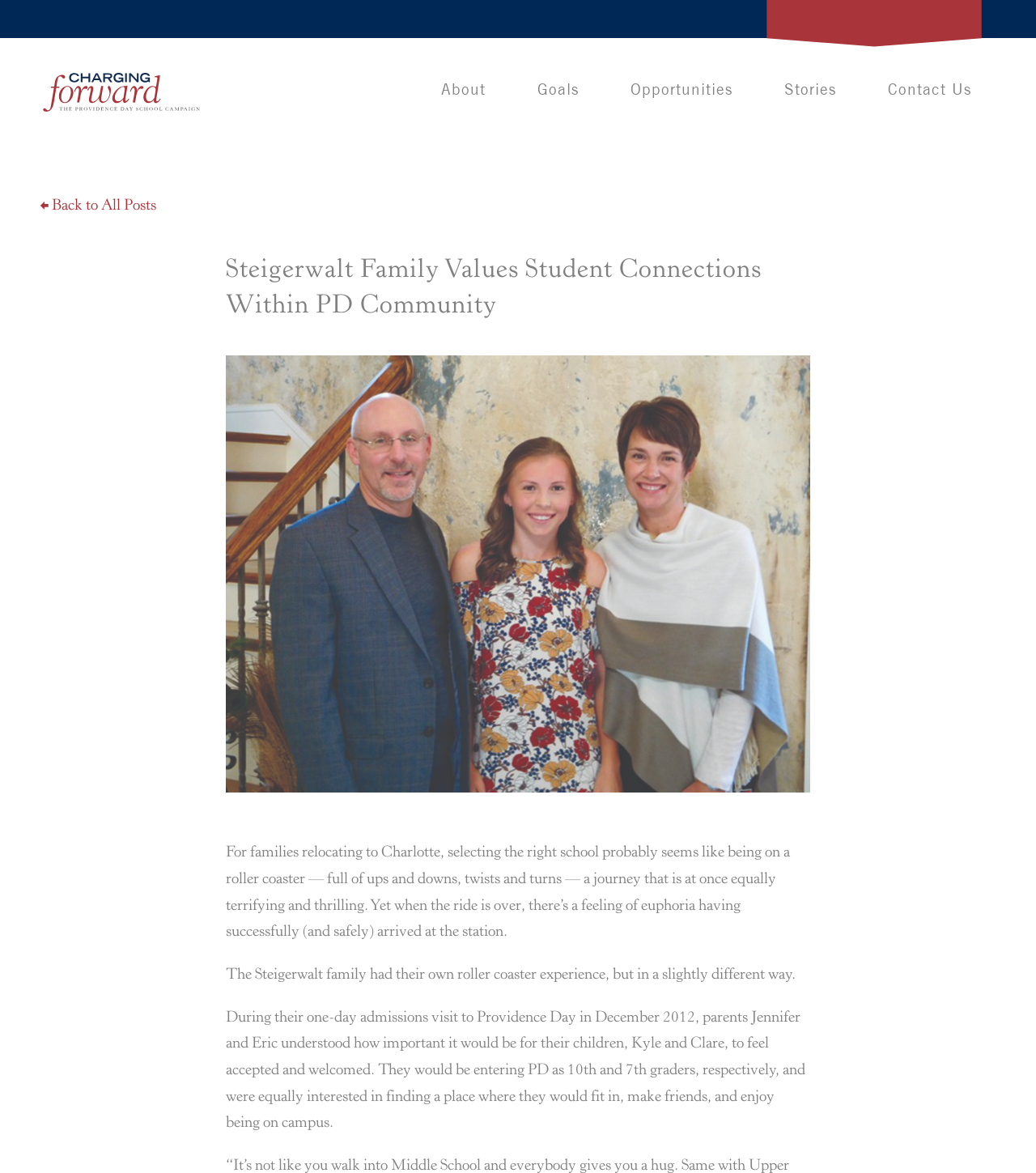Offer a detailed explanation of the webpage layout and contents.

This webpage is about the Steigerwalt family's experience with Providence Day School. At the top left of the page, there is a small image, and next to it, there are five links: "About", "Goals", "Opportunities", "Stories", and "Contact Us", which are aligned horizontally. Below these links, there is another link "Back to All Posts" with a small image to its right. 

The main content of the page starts with a heading "Steigerwalt Family Values Student Connections Within PD Community" which is centered at the top of the page. Below the heading, there is a paragraph of text that describes the challenges of selecting the right school for families relocating to Charlotte, comparing it to a roller coaster ride. 

Following this paragraph, there are two more paragraphs of text that tell the story of the Steigerwalt family's experience with Providence Day School. The first paragraph explains how the family had their own unique experience, and the second paragraph describes their visit to the school and their hopes for their children to fit in and make friends.